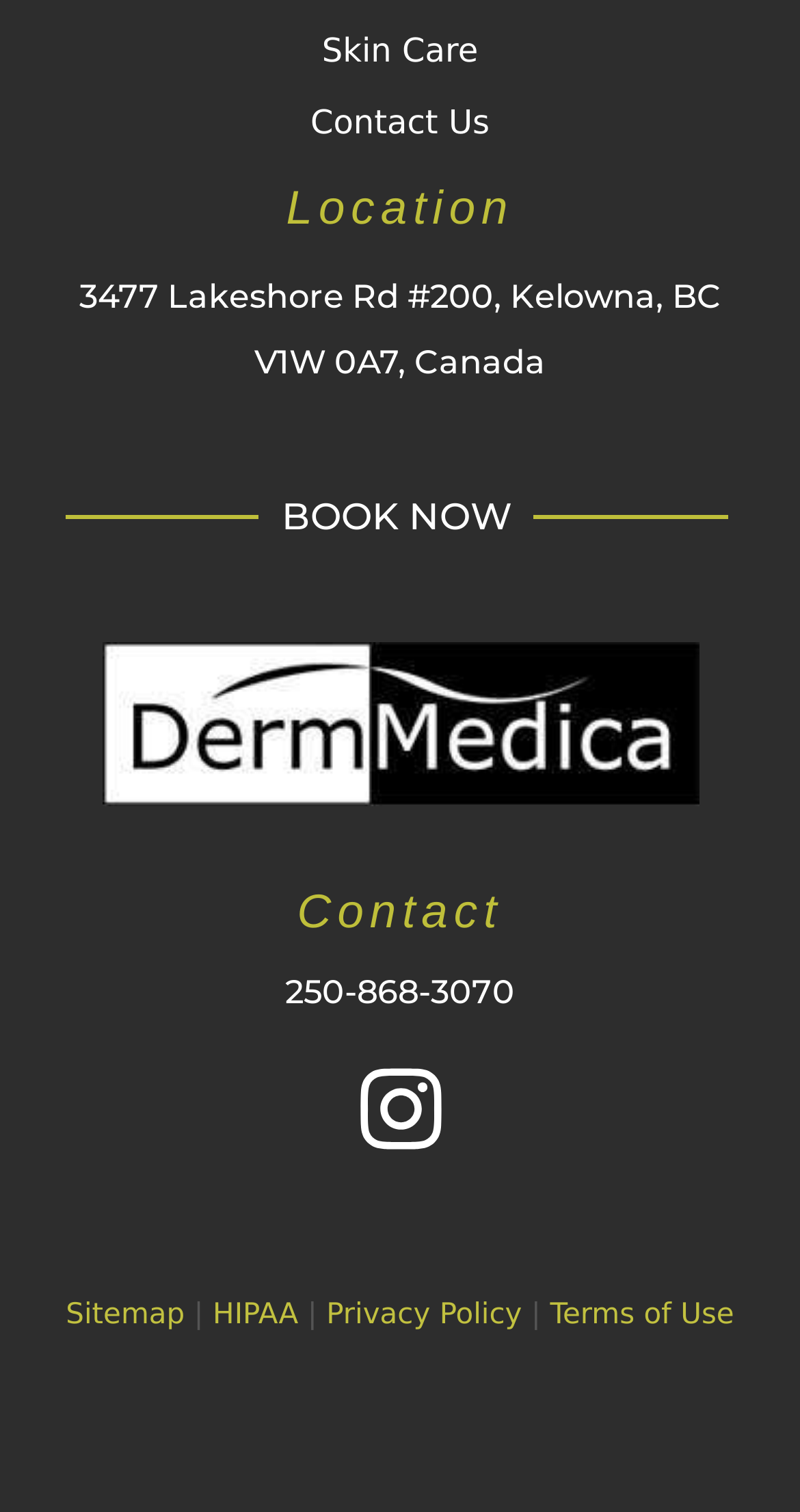Provide the bounding box coordinates for the area that should be clicked to complete the instruction: "Click on Skin Care".

[0.03, 0.009, 0.97, 0.057]